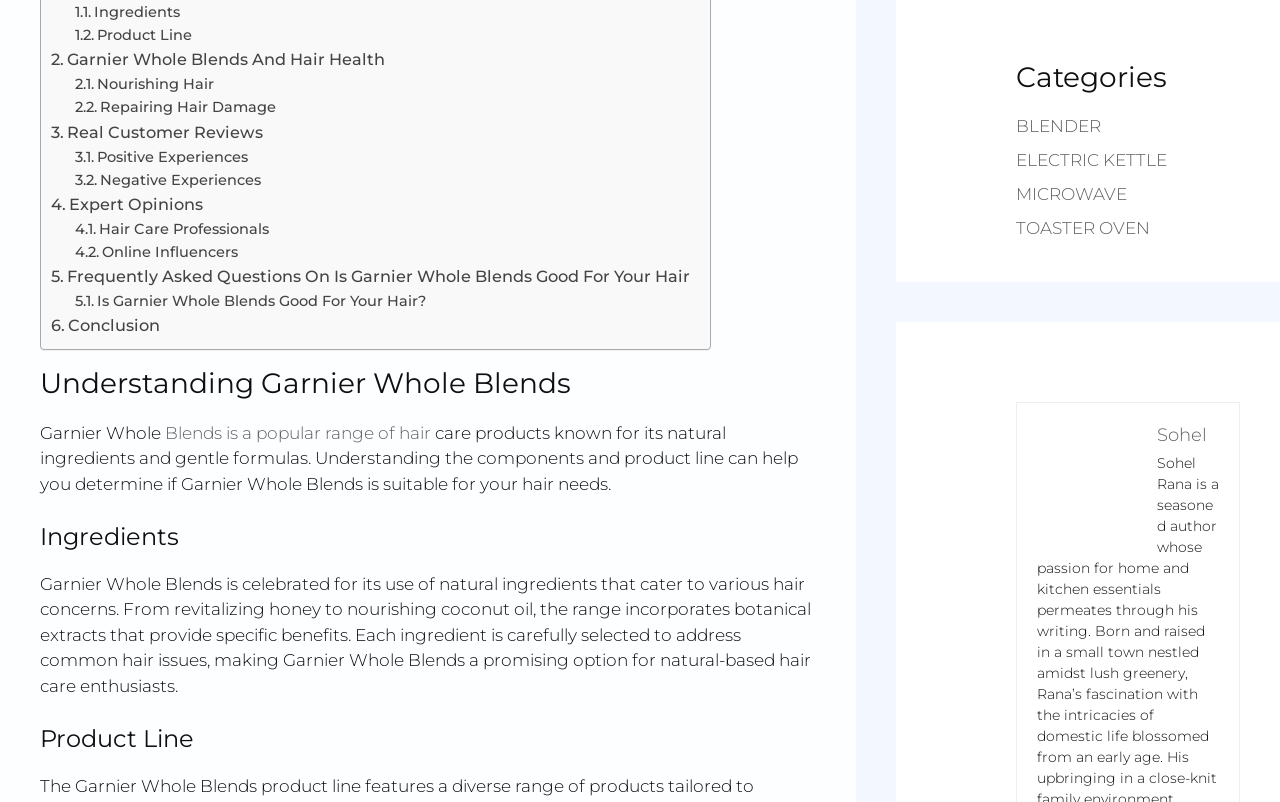Identify the bounding box coordinates for the element that needs to be clicked to fulfill this instruction: "Read about 'Nourishing Hair'". Provide the coordinates in the format of four float numbers between 0 and 1: [left, top, right, bottom].

[0.059, 0.091, 0.167, 0.12]